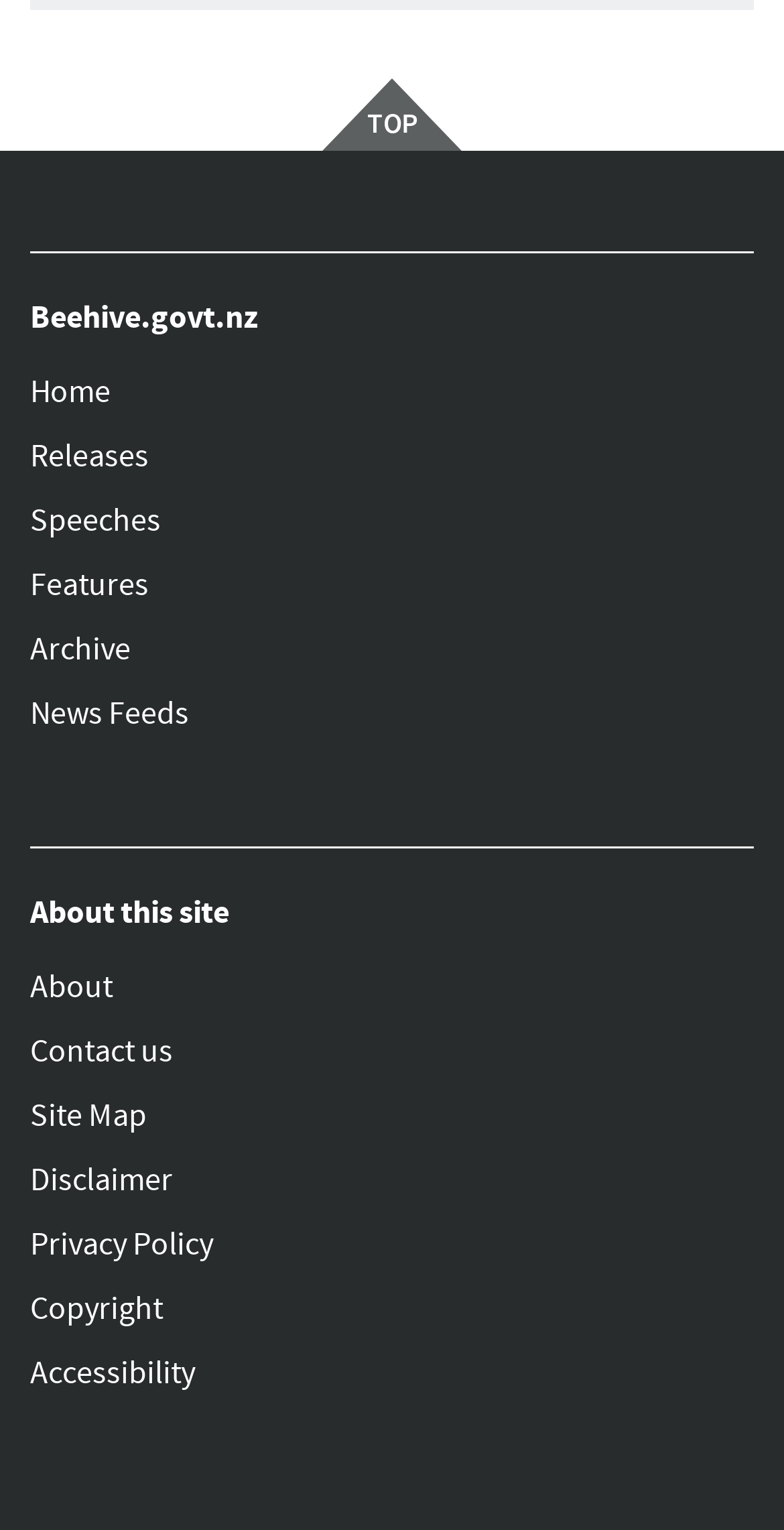Please provide a comprehensive answer to the question based on the screenshot: What is the purpose of the 'About this site' section?

The 'About this site' section is located at the bottom of the page and provides links to pages that offer information about the website, such as 'About', 'Contact us', 'Site Map', 'Disclaimer', 'Privacy Policy', 'Copyright', and 'Accessibility'.